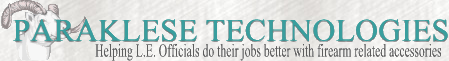What is symbolized by the ram's head?
Give a comprehensive and detailed explanation for the question.

The stylized depiction of a ram's head in the logo symbolizes strength and reliability, which aligns with the company's mission to support law enforcement officials.